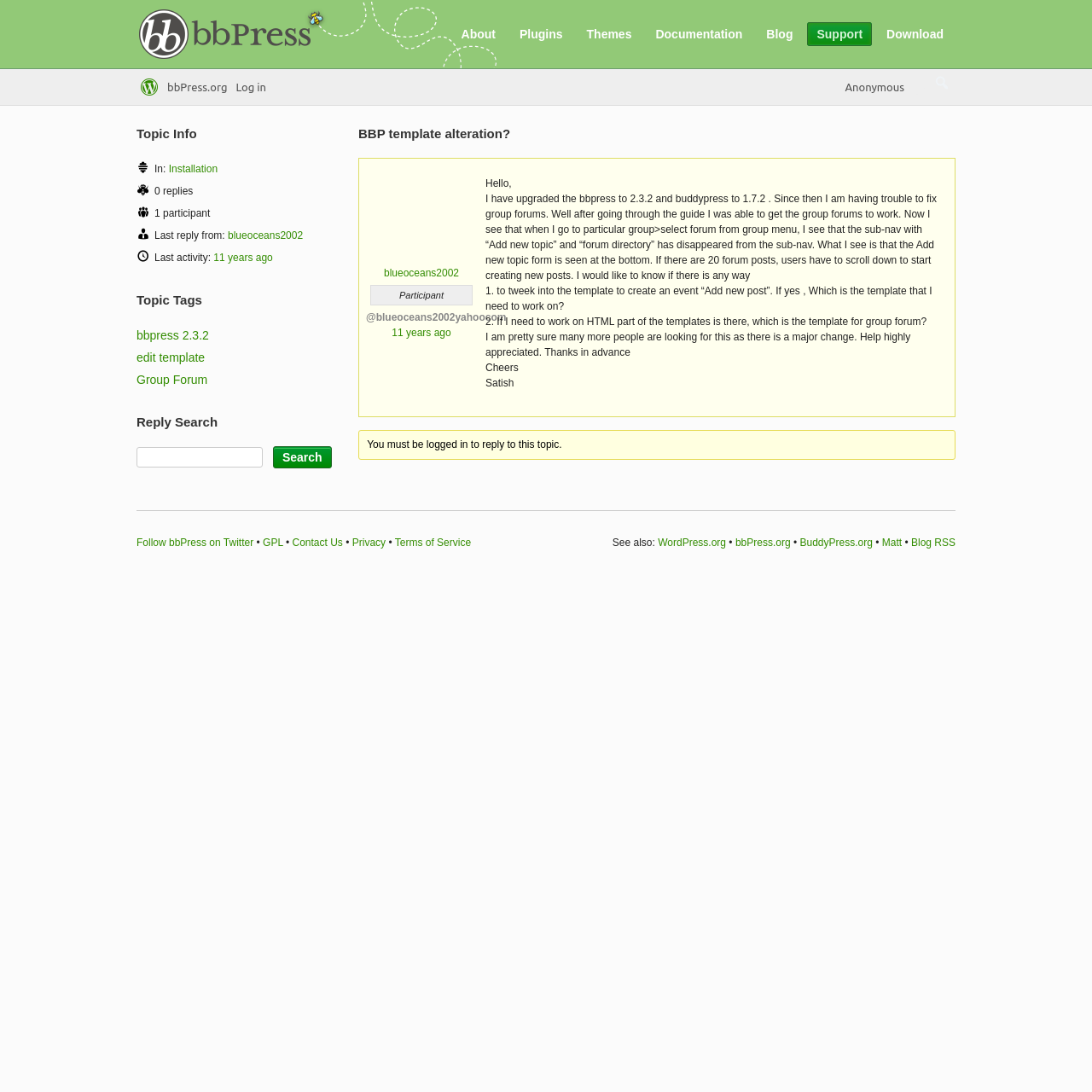Identify the bounding box for the UI element specified in this description: "parent_node: Reply Search value="Search"". The coordinates must be four float numbers between 0 and 1, formatted as [left, top, right, bottom].

[0.25, 0.409, 0.304, 0.429]